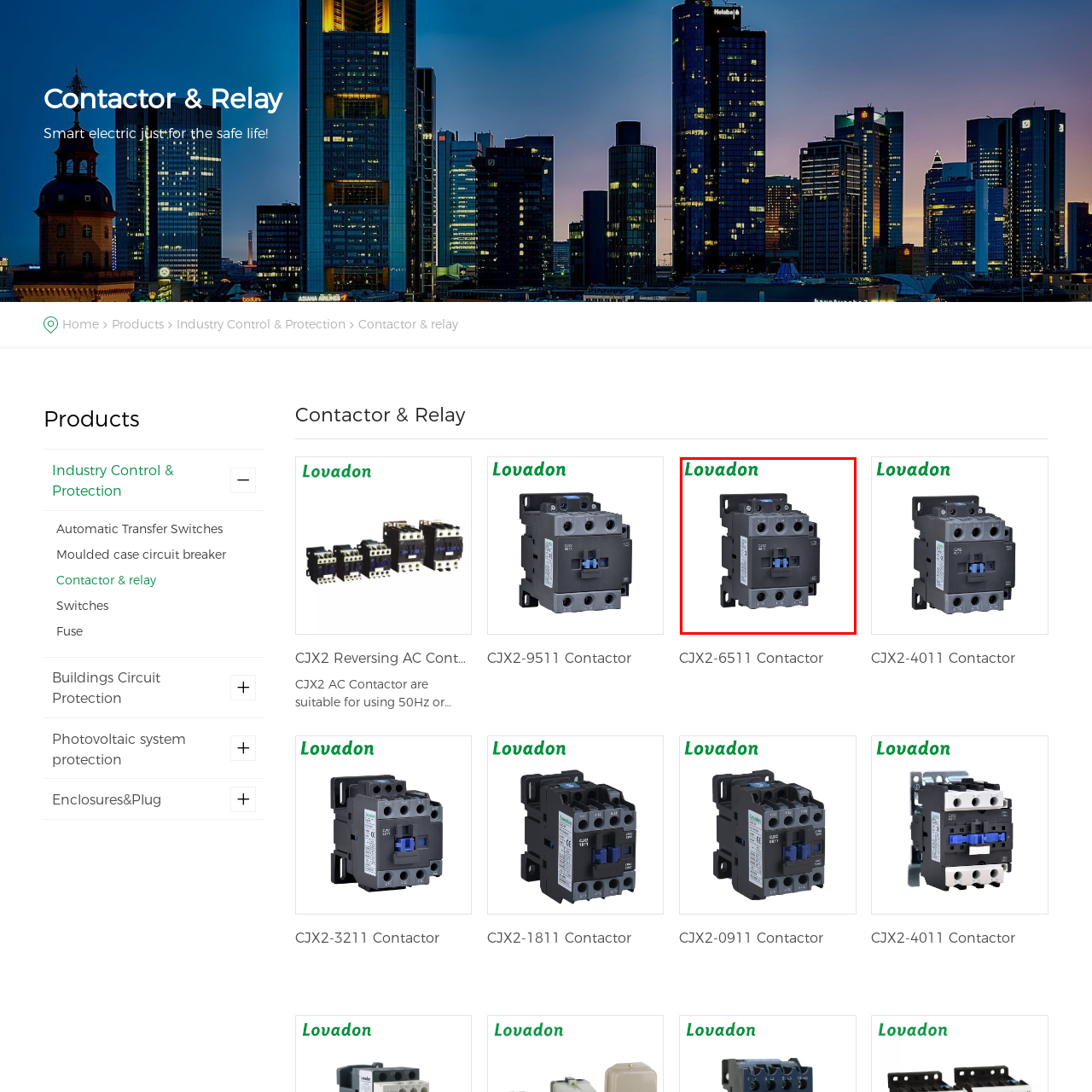Examine the red-bounded region in the image and describe it in detail.

The image features a CJX2-6511 Contactor, an electrical device commonly used for switching electric circuits. This model is designed with multiple terminals, allowing it to manage high current loads efficiently. The contactor is shown mounted on a base, highlighting its robust design and construction. The branding "Lovadon" is prominently displayed in green at the top, indicating the manufacturer. This device is essential in various industrial applications, providing reliable control in both motor and lighting circuits. The contactor's compact size and durable materials make it suitable for different environments, ensuring safety and performance in electrical installations.